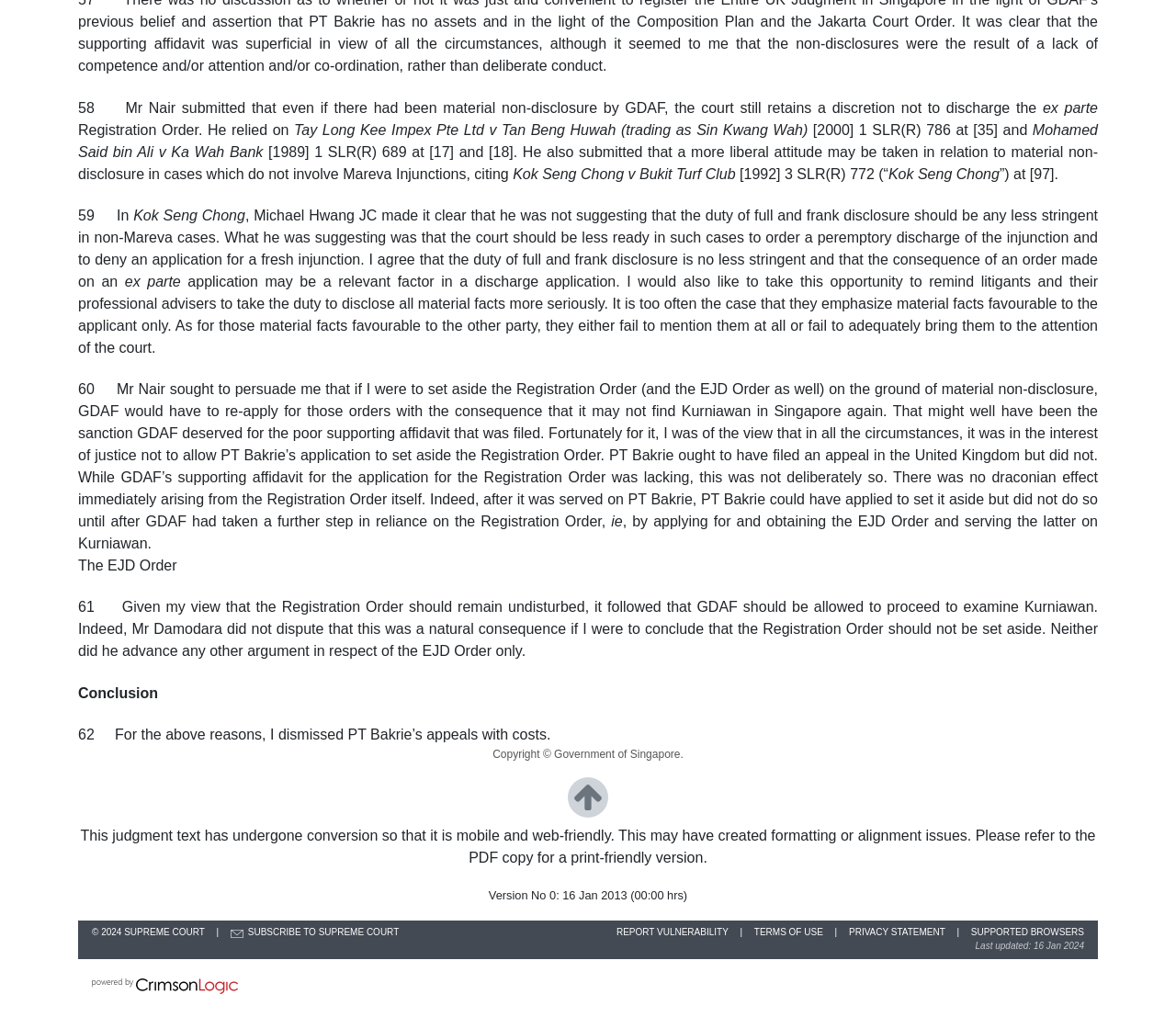What is the name of the judge mentioned in the webpage?
Can you provide a detailed and comprehensive answer to the question?

The webpage mentions 'Michael Hwang JC made it clear that he was not suggesting that the duty of full and frank disclosure should be any less stringent in non-Mareva cases.' This information can be obtained by reading the StaticText element with OCR text 'Michael Hwang JC made it clear that he was not suggesting that the duty of full and frank disclosure should be any less stringent in non-Mareva cases.'.